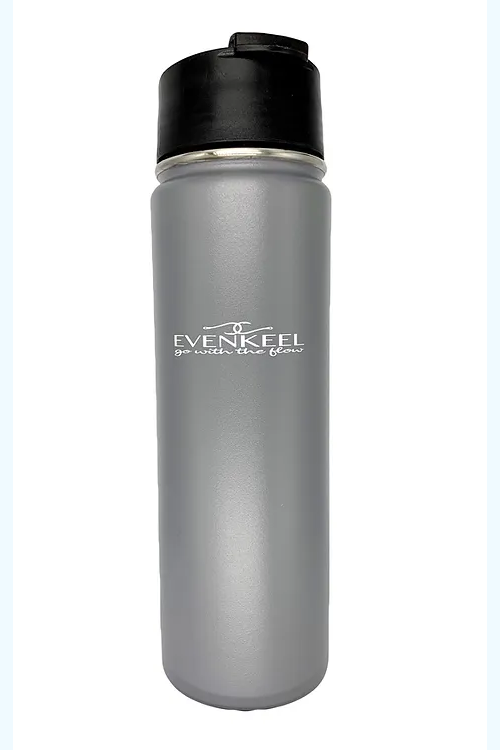Please respond in a single word or phrase: 
What is the purpose of the water bottle?

for hydration